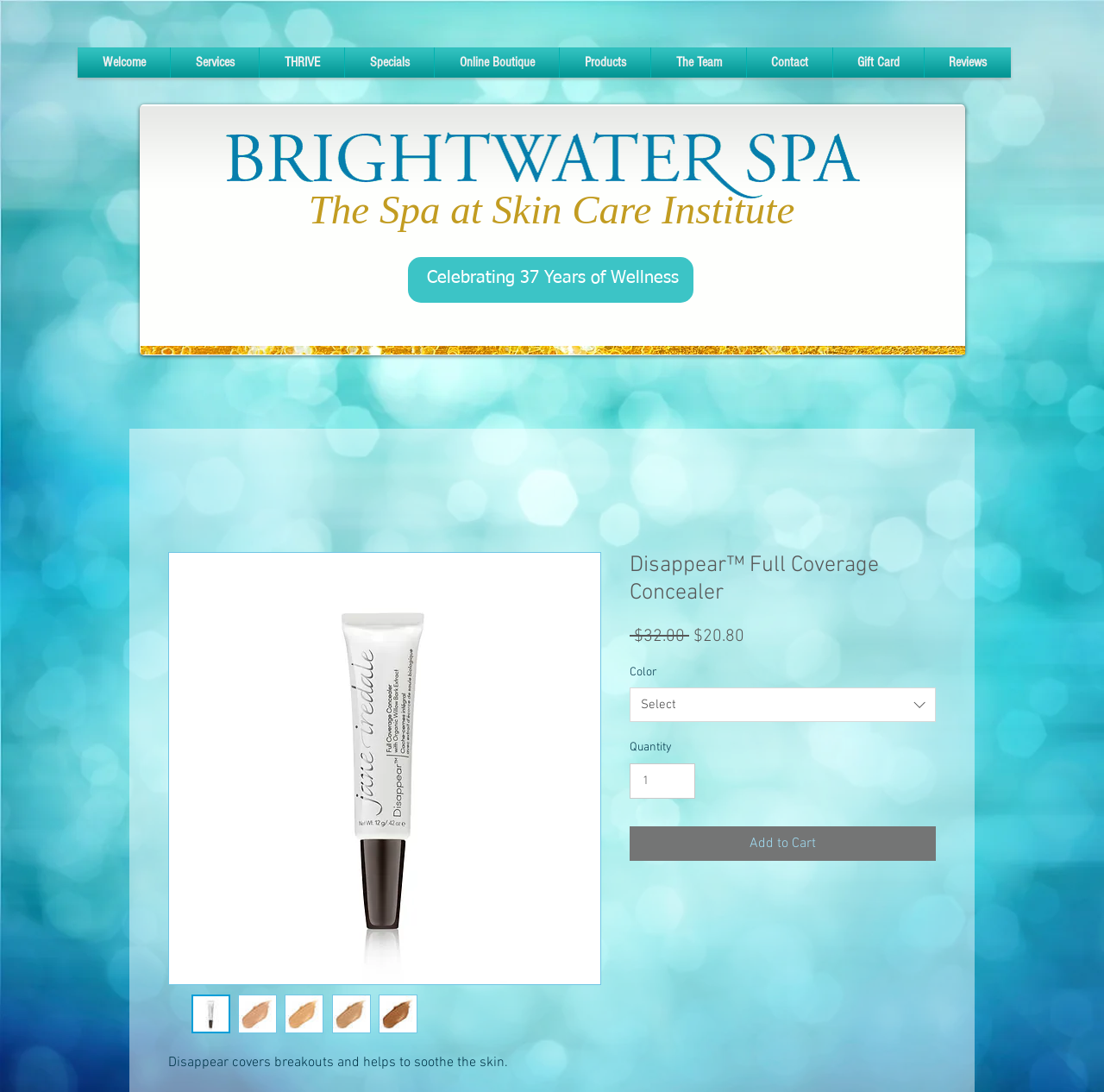Please identify the bounding box coordinates for the region that you need to click to follow this instruction: "Click the 'Online Boutique' link".

[0.394, 0.043, 0.506, 0.071]